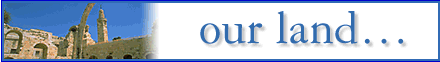Provide a one-word or short-phrase answer to the question:
What is written on the text banner?

our land...